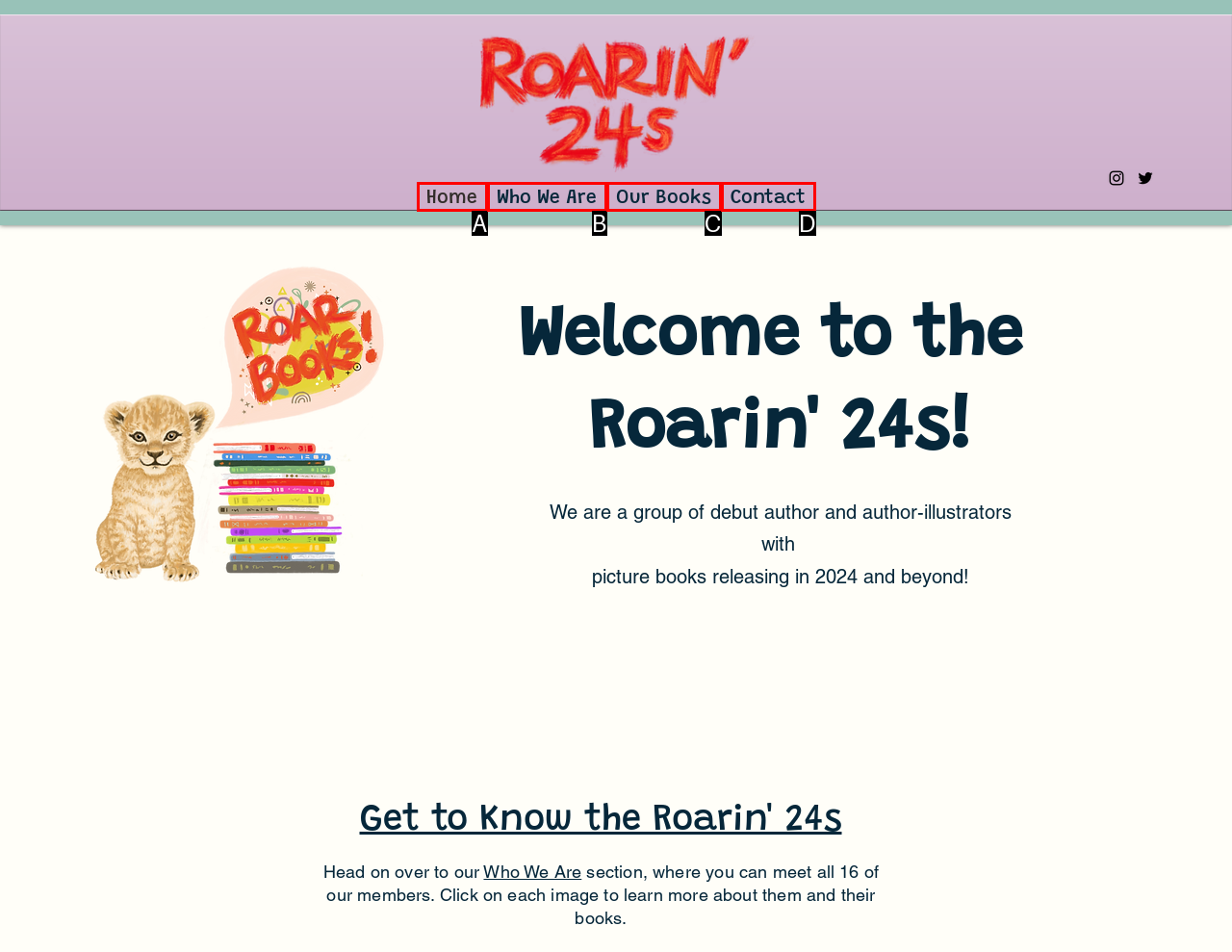Looking at the description: Our Books, identify which option is the best match and respond directly with the letter of that option.

C